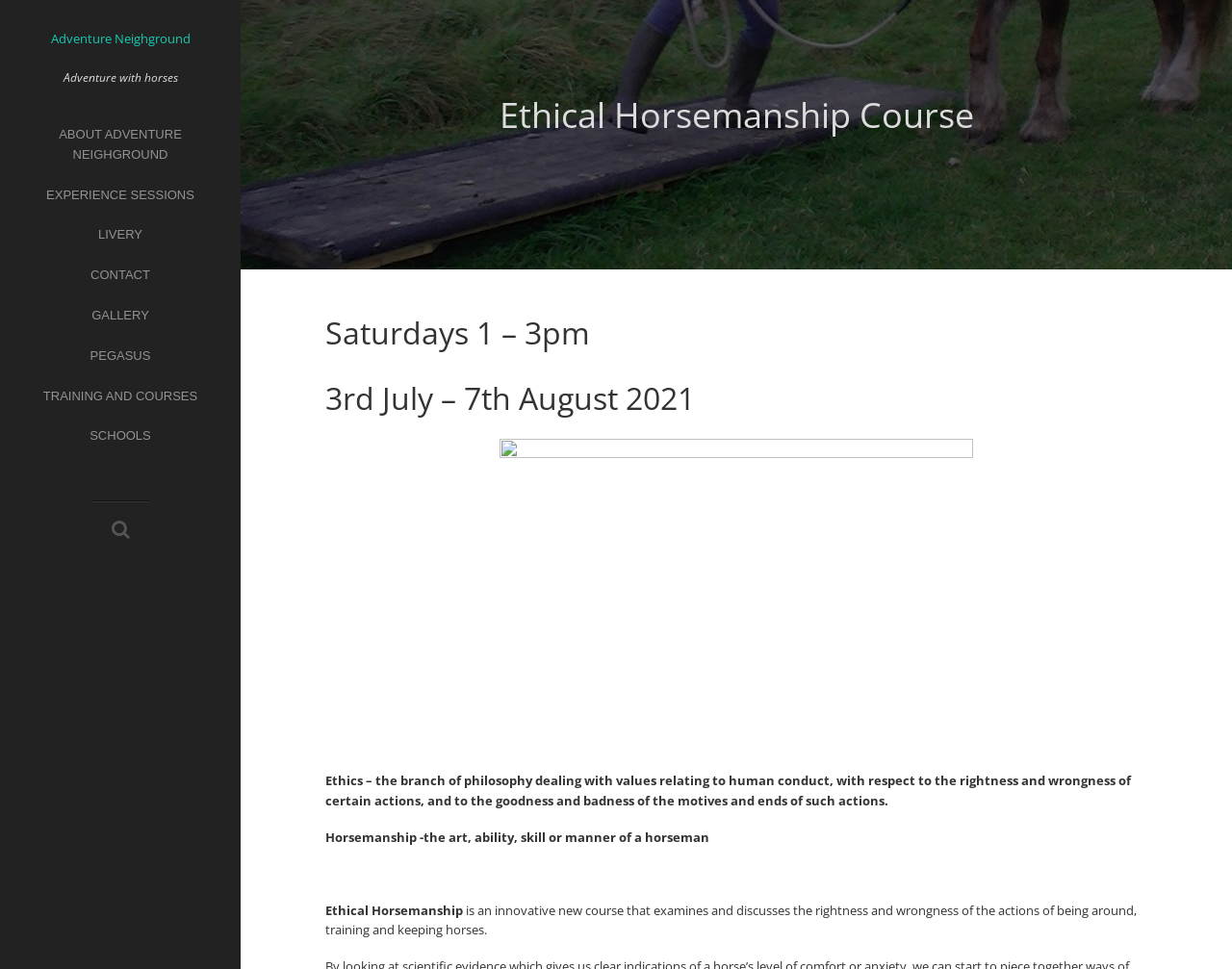Identify the bounding box coordinates of the region that needs to be clicked to carry out this instruction: "view EXPERIENCE SESSIONS". Provide these coordinates as four float numbers ranging from 0 to 1, i.e., [left, top, right, bottom].

[0.0, 0.181, 0.195, 0.222]